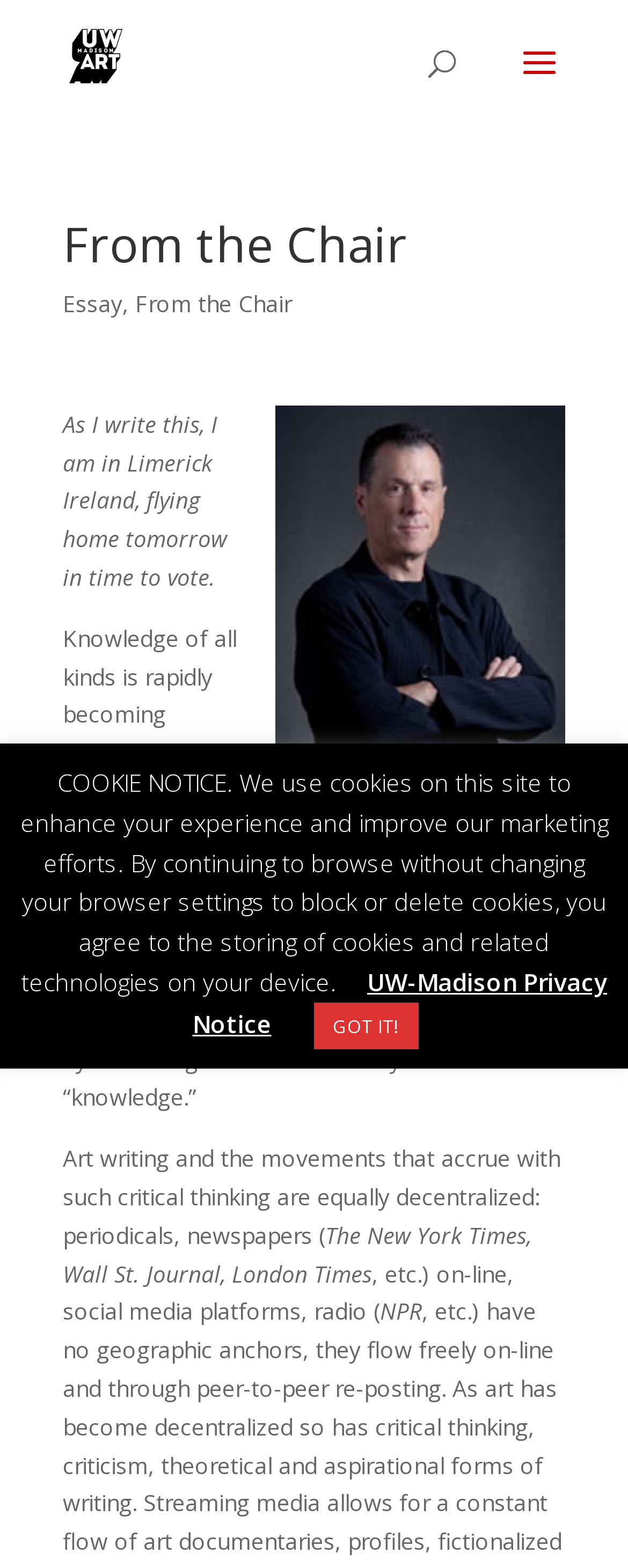Can you give a detailed response to the following question using the information from the image? What is the purpose of the cookie notice?

The cookie notice is a message at the bottom of the webpage that informs users about the use of cookies on the site, and how they can be blocked or deleted. It is a standard notice found on many websites.